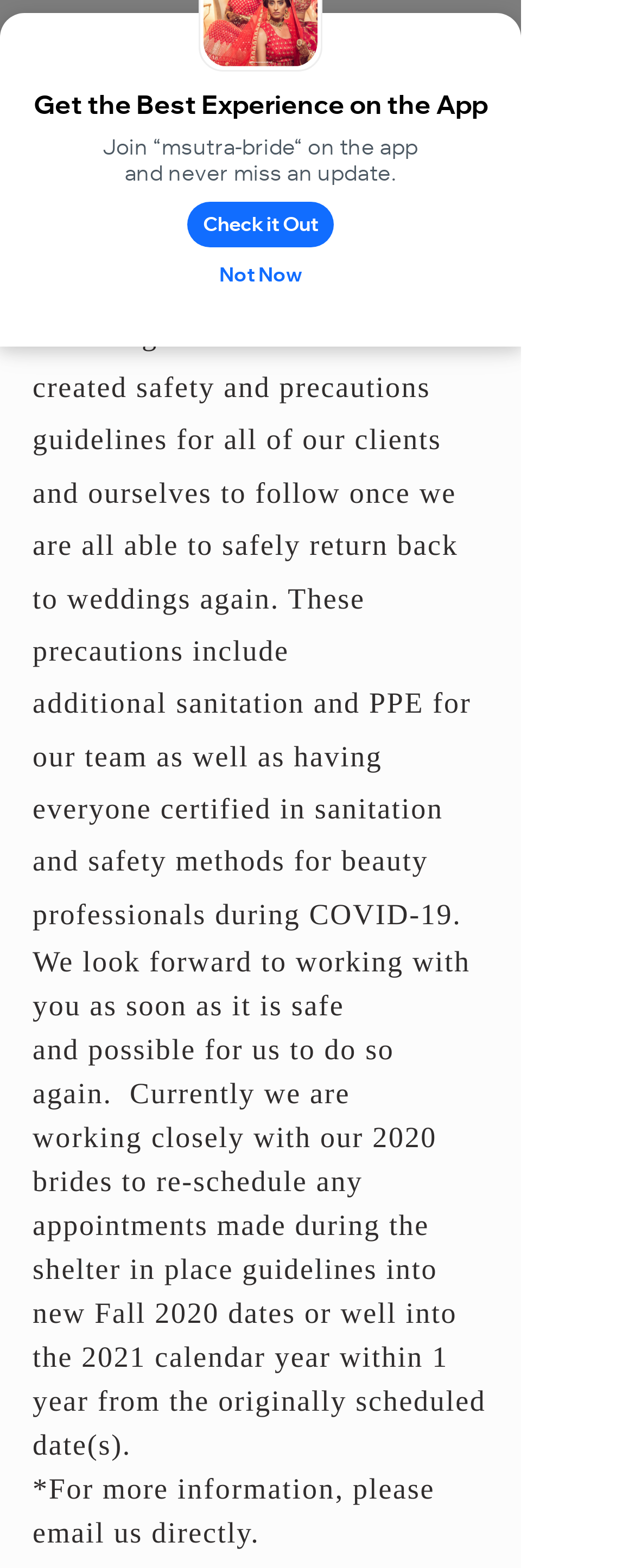Please provide the bounding box coordinate of the region that matches the element description: Email. Coordinates should be in the format (top-left x, top-left y, bottom-right x, bottom-right y) and all values should be between 0 and 1.

[0.274, 0.16, 0.547, 0.221]